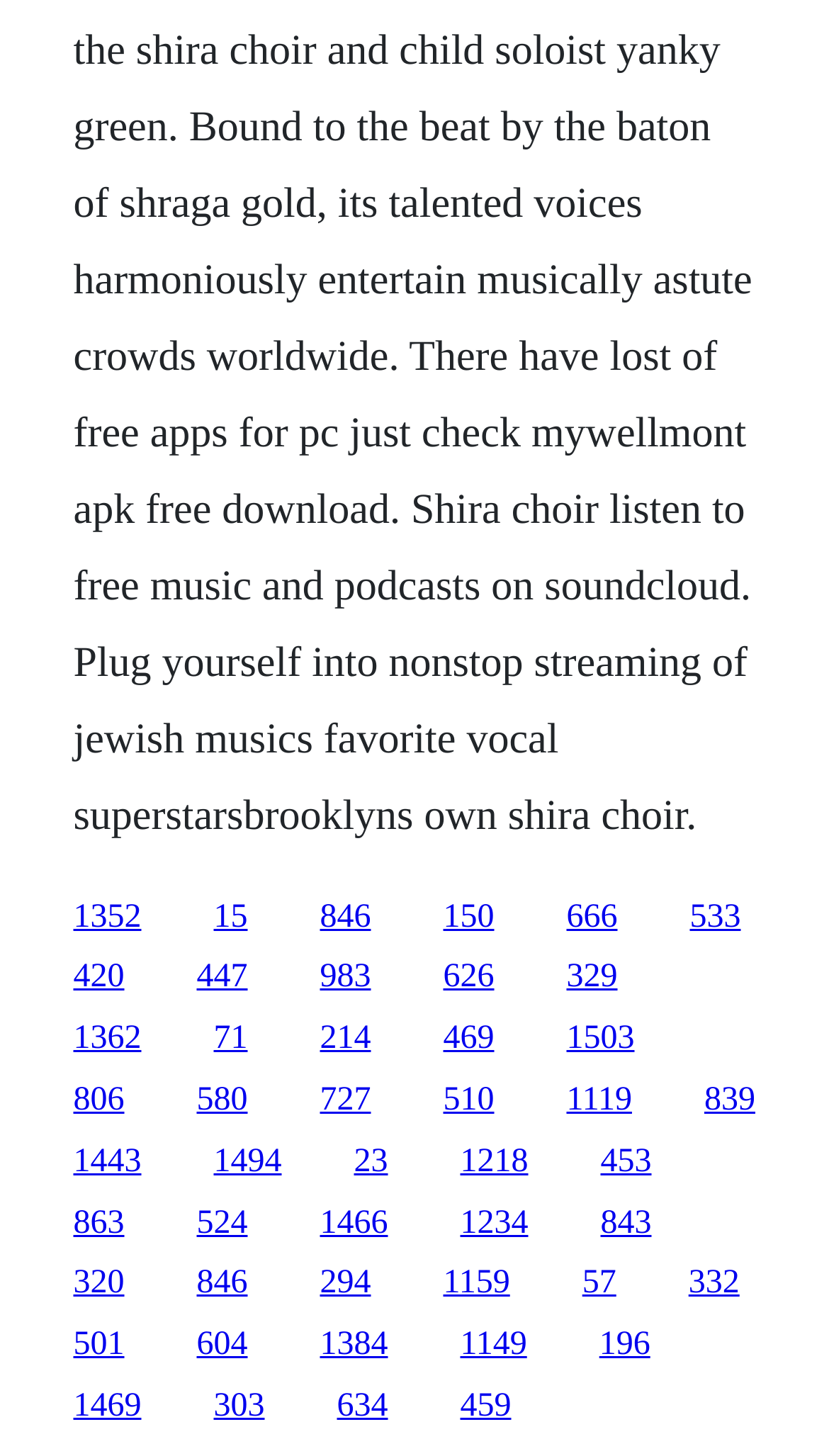Provide a one-word or short-phrase response to the question:
How many links are on the webpage?

30